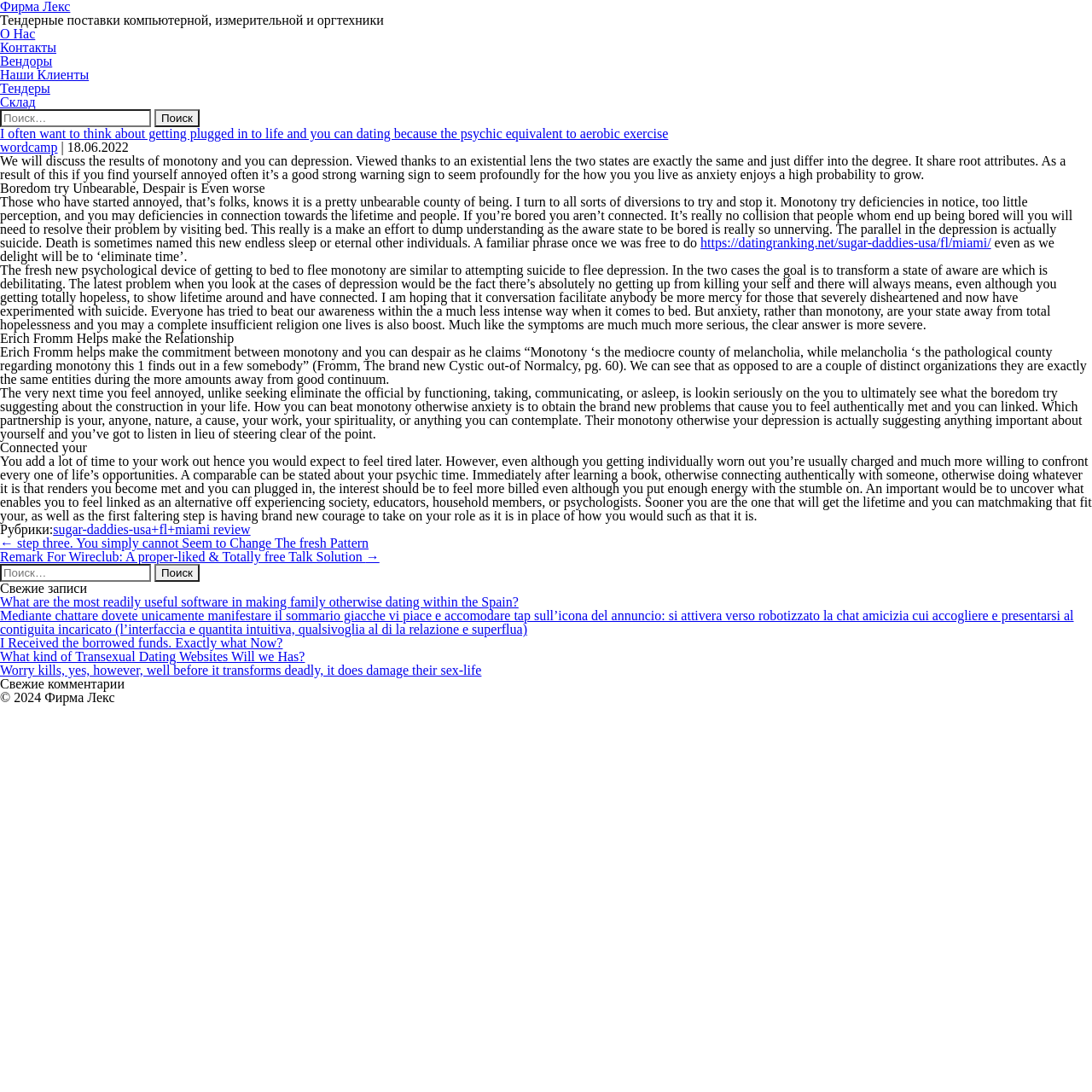Kindly determine the bounding box coordinates for the area that needs to be clicked to execute this instruction: "Read the article 'Boredom is Unbearable, Despair is Even worse'".

[0.0, 0.166, 1.0, 0.179]